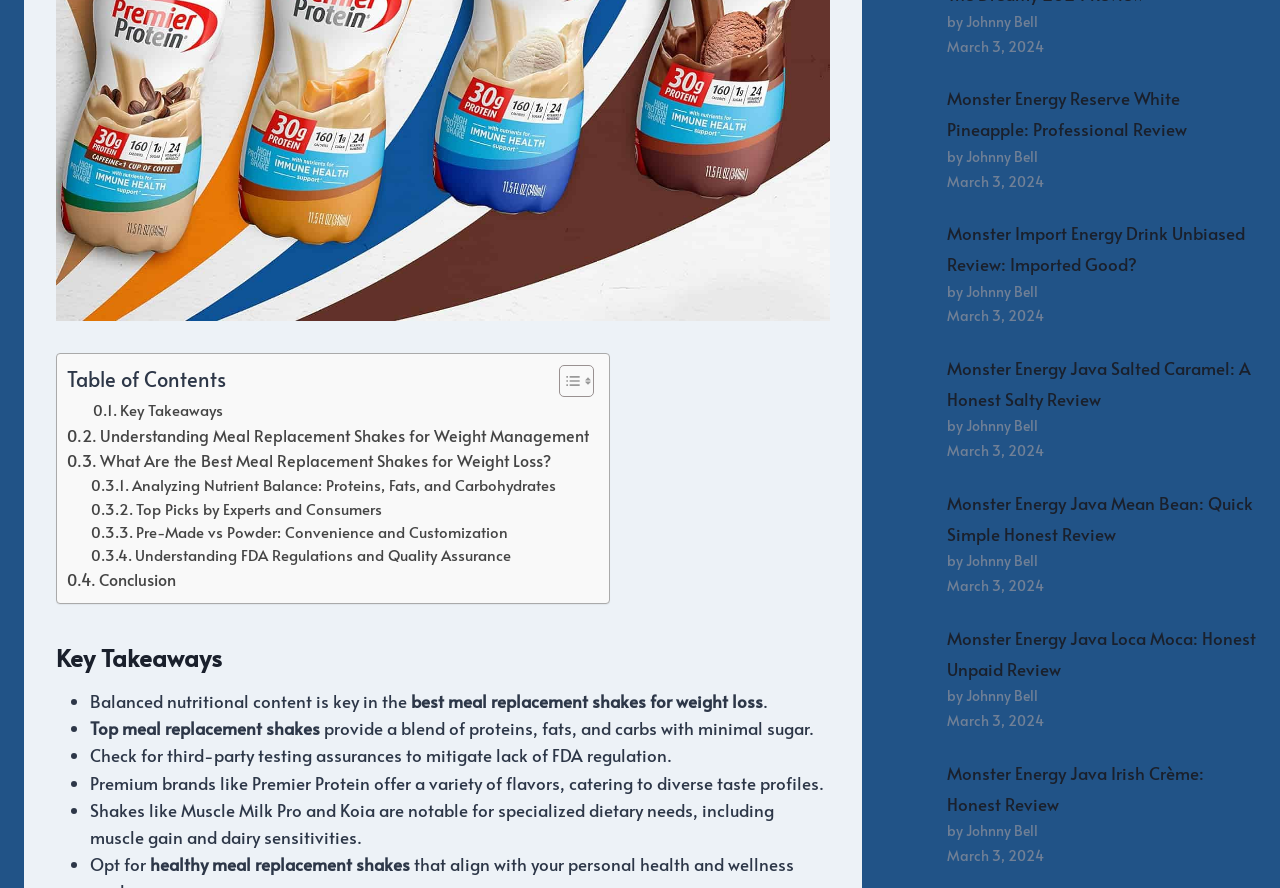Identify the bounding box coordinates of the region I need to click to complete this instruction: "Toggle Table of Content".

[0.425, 0.41, 0.46, 0.448]